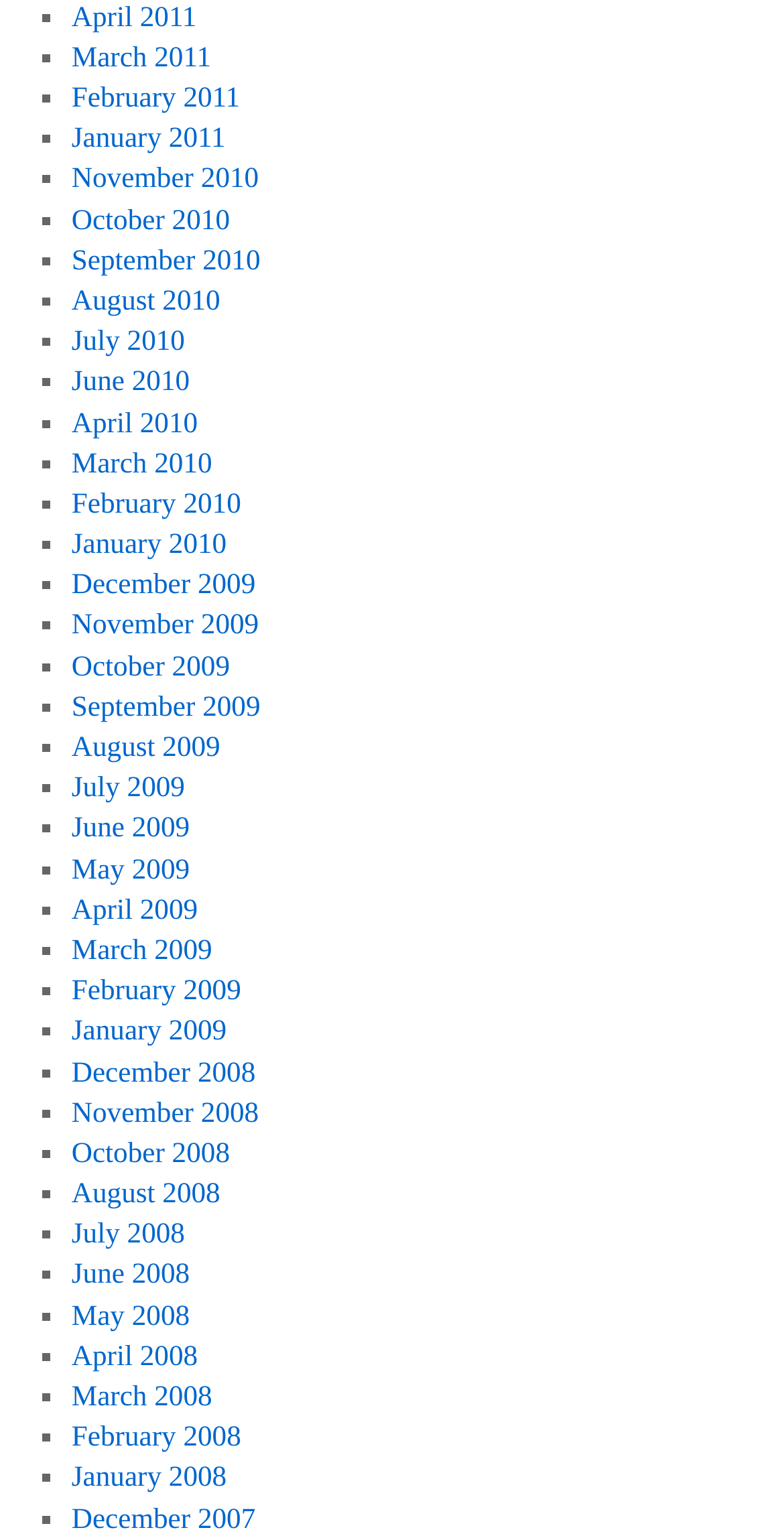Based on the element description: "aria-label="Instagram"", identify the bounding box coordinates for this UI element. The coordinates must be four float numbers between 0 and 1, listed as [left, top, right, bottom].

None